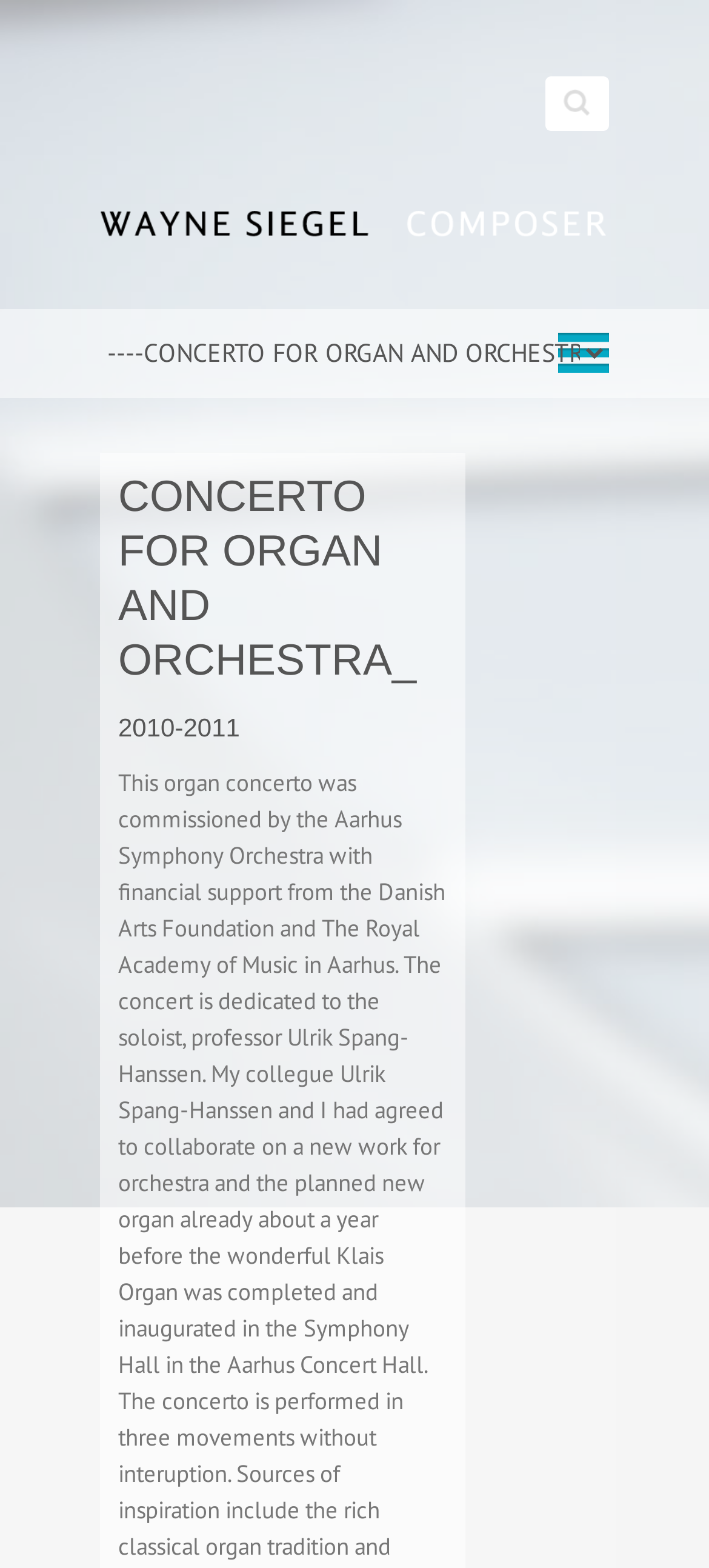Is the search box required?
Please ensure your answer is as detailed and informative as possible.

I found the answer by looking at the textbox element with the label 'Search' which has a 'required' attribute set to 'False', indicating that the search box is not required.